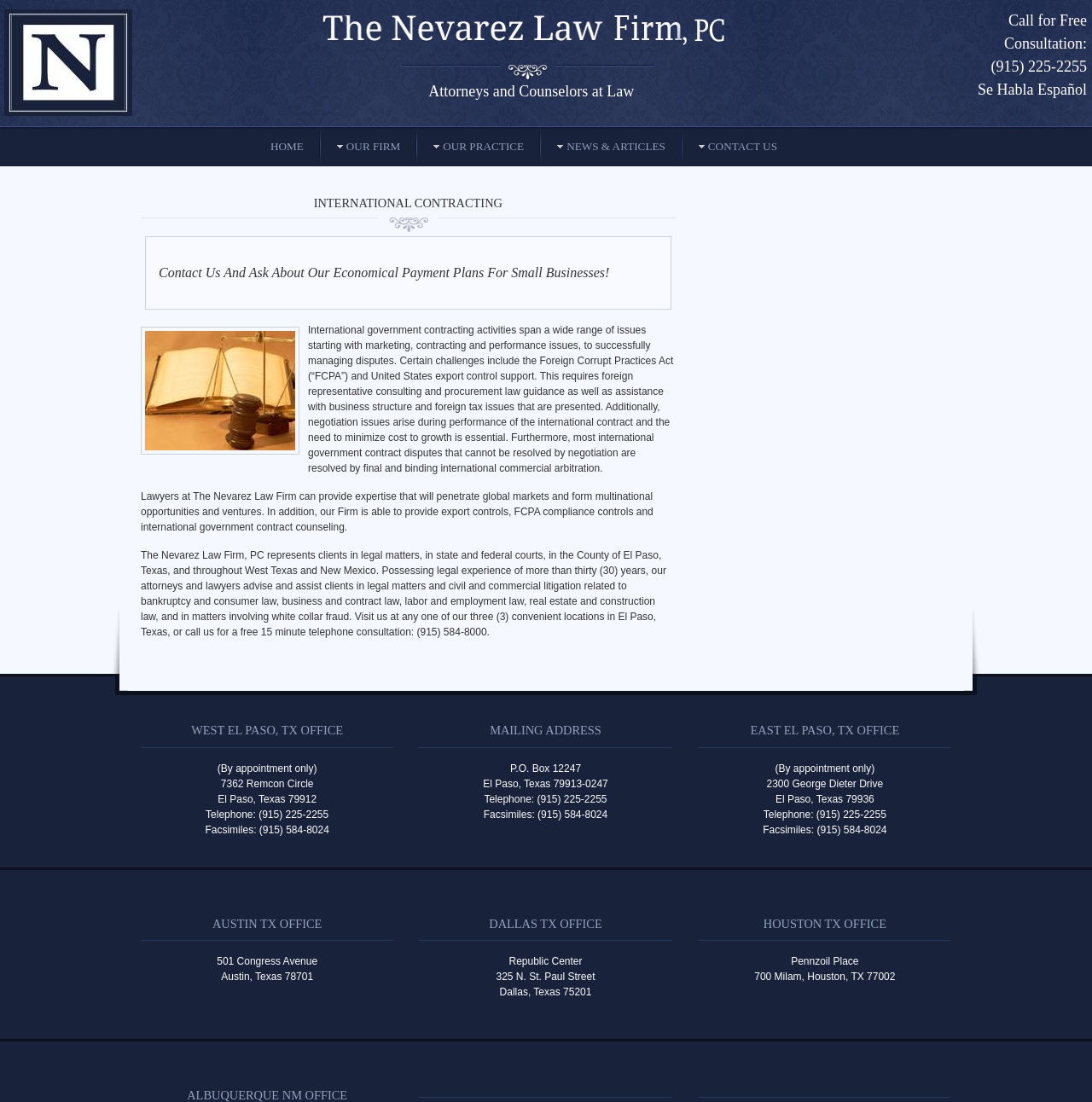Look at the image and answer the question in detail:
What is the phone number for a free consultation?

I found the phone number by looking at the top-right corner of the webpage, where it says 'Call for Free Consultation:' followed by the phone number '(915) 225-2255'.